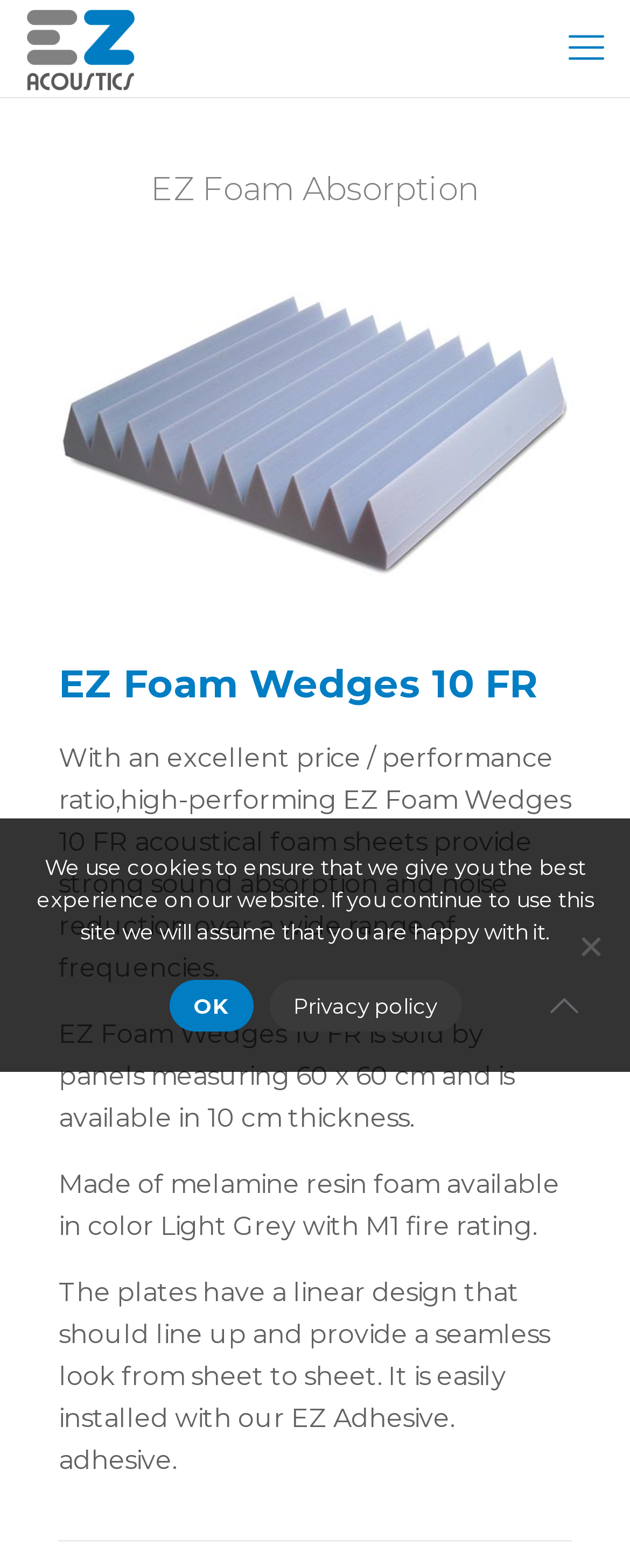Please find the bounding box coordinates (top-left x, top-left y, bottom-right x, bottom-right y) in the screenshot for the UI element described as follows: OK

[0.268, 0.625, 0.401, 0.658]